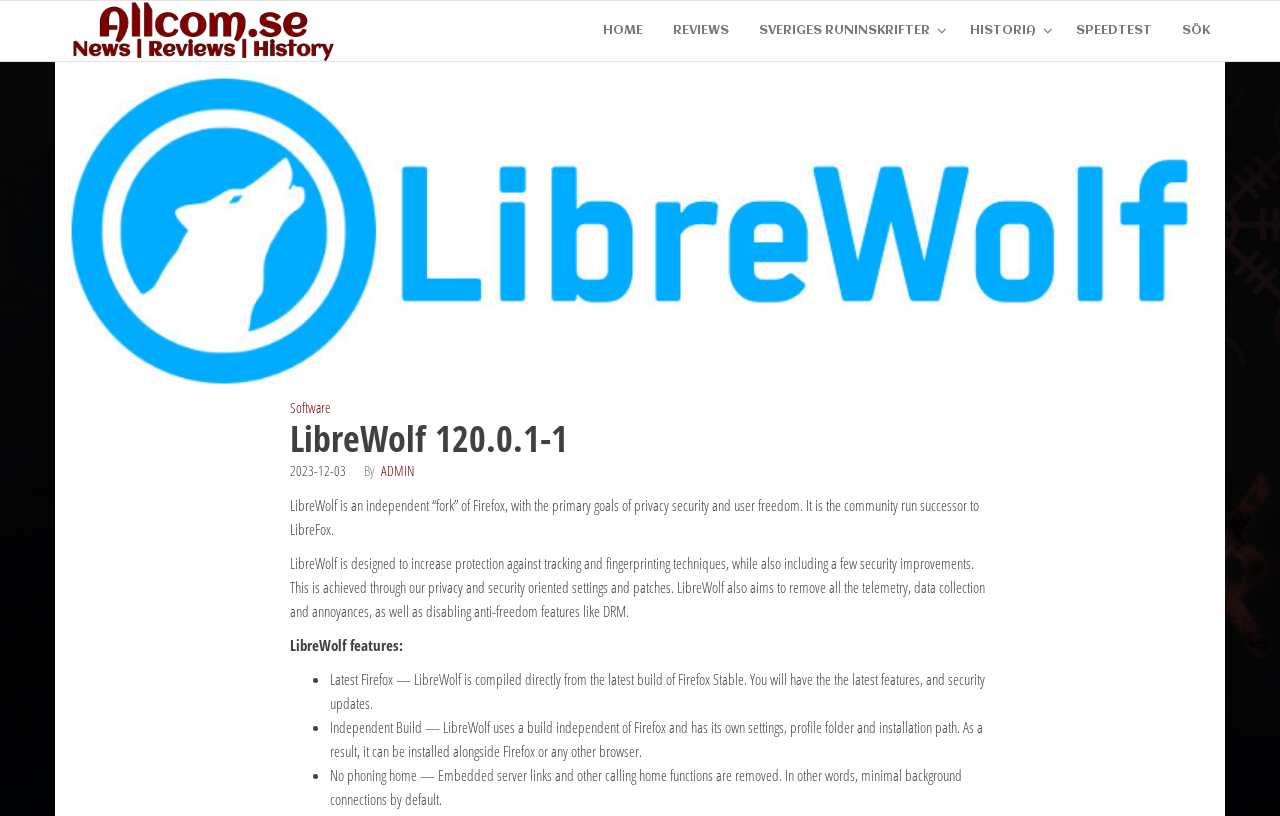Identify the bounding box of the HTML element described as: "My account".

None